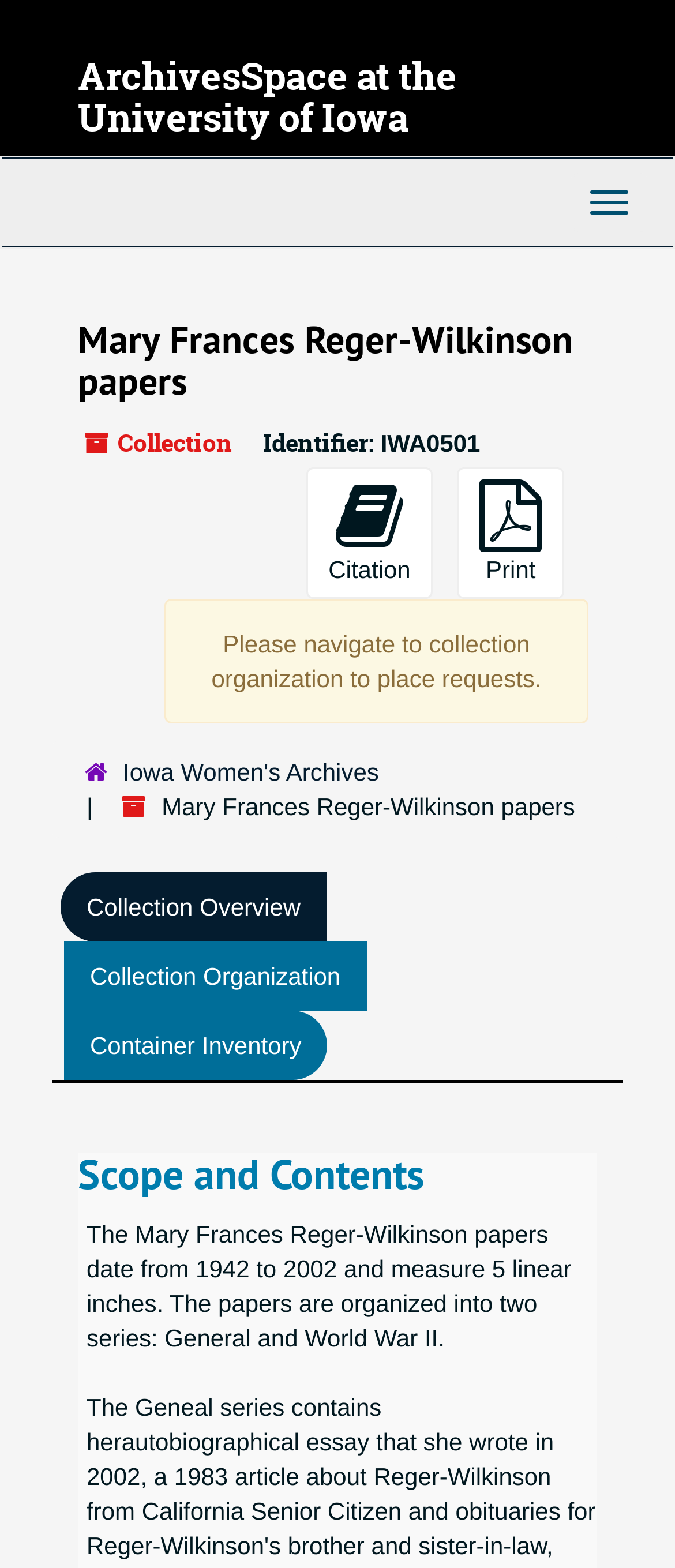Please determine the primary heading and provide its text.

ArchivesSpace at the University of Iowa